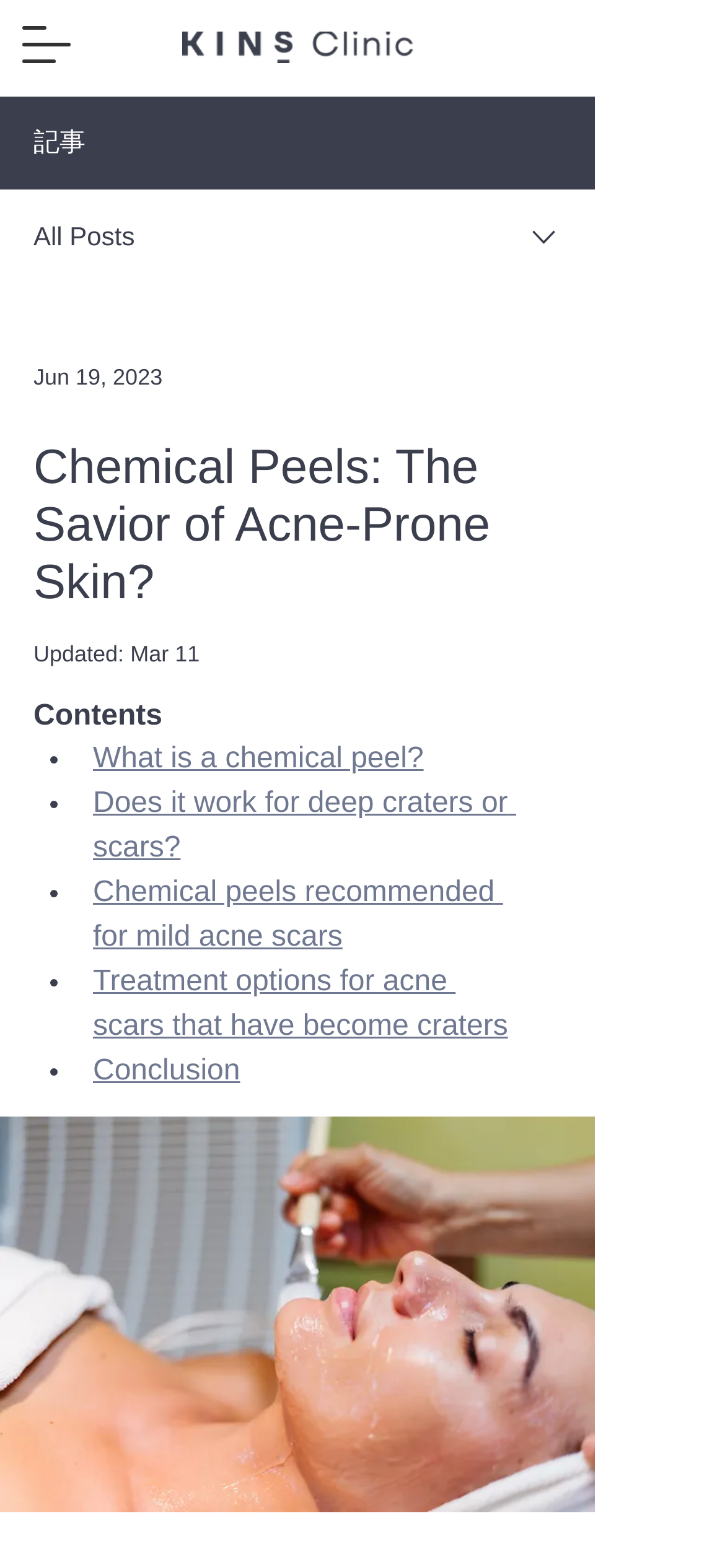What is the topic of the article?
Please provide a detailed and thorough answer to the question.

Based on the webpage content, the topic of the article is chemical peels, specifically its relation to acne-prone skin and scars.